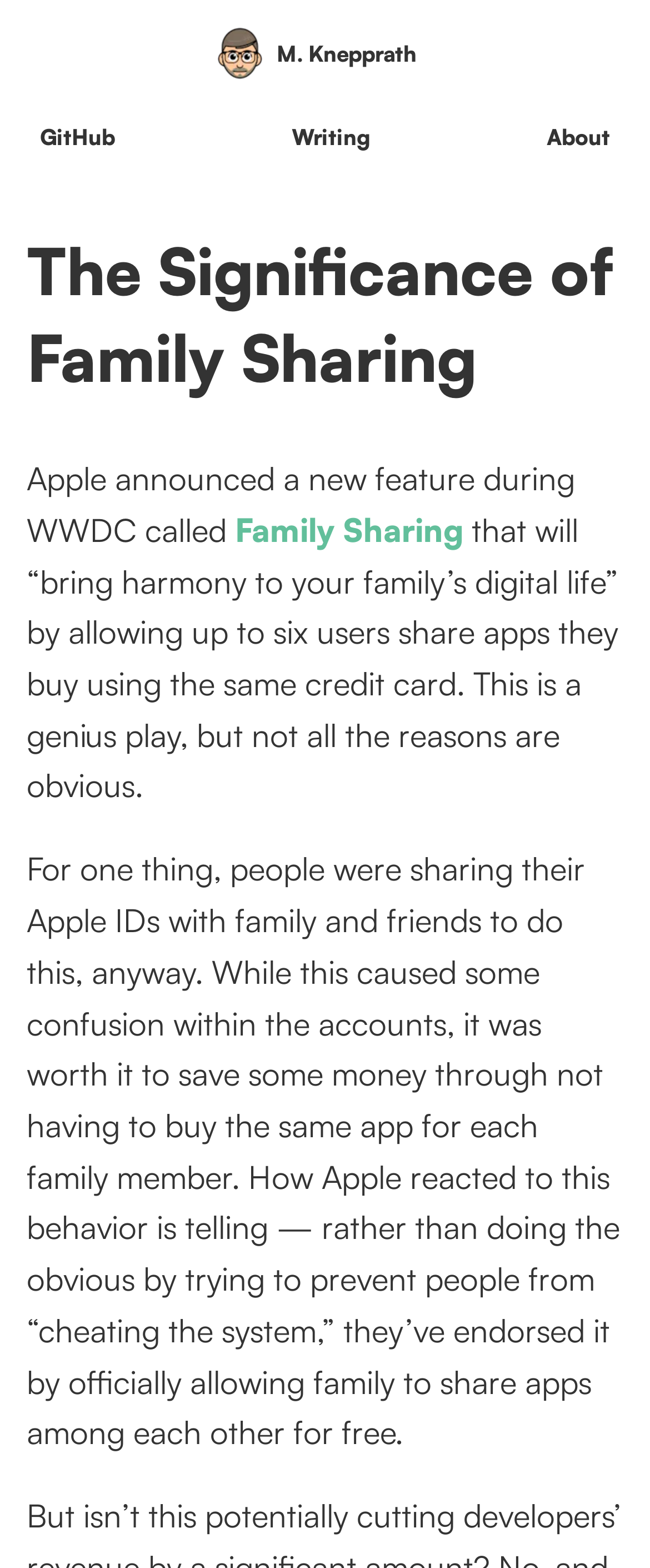Please give a succinct answer to the question in one word or phrase:
What is the author's profession?

Software Engineer & Designer